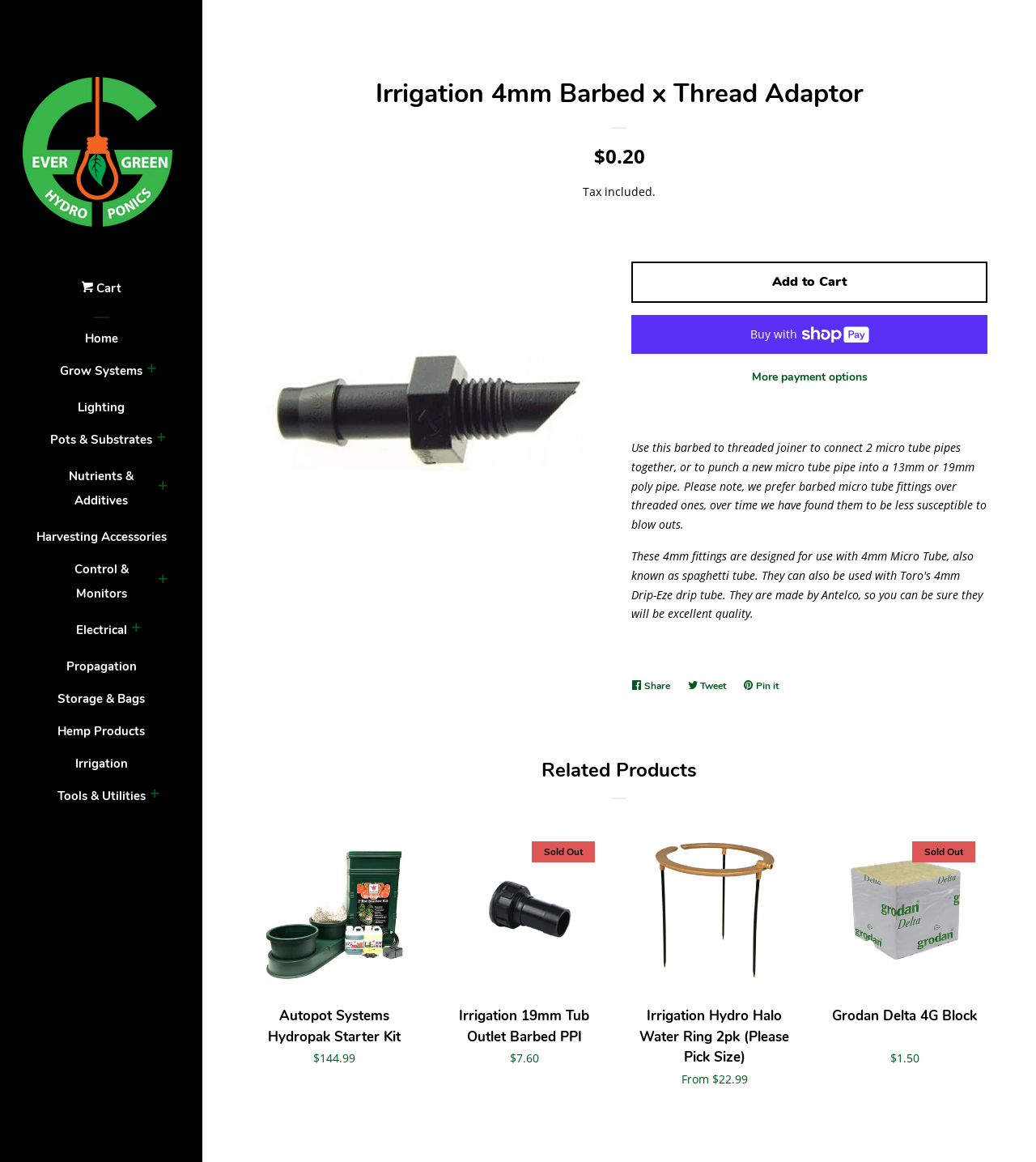Please identify the bounding box coordinates of the element's region that I should click in order to complete the following instruction: "Go to 'Home' page". The bounding box coordinates consist of four float numbers between 0 and 1, i.e., [left, top, right, bottom].

[0.031, 0.281, 0.164, 0.309]